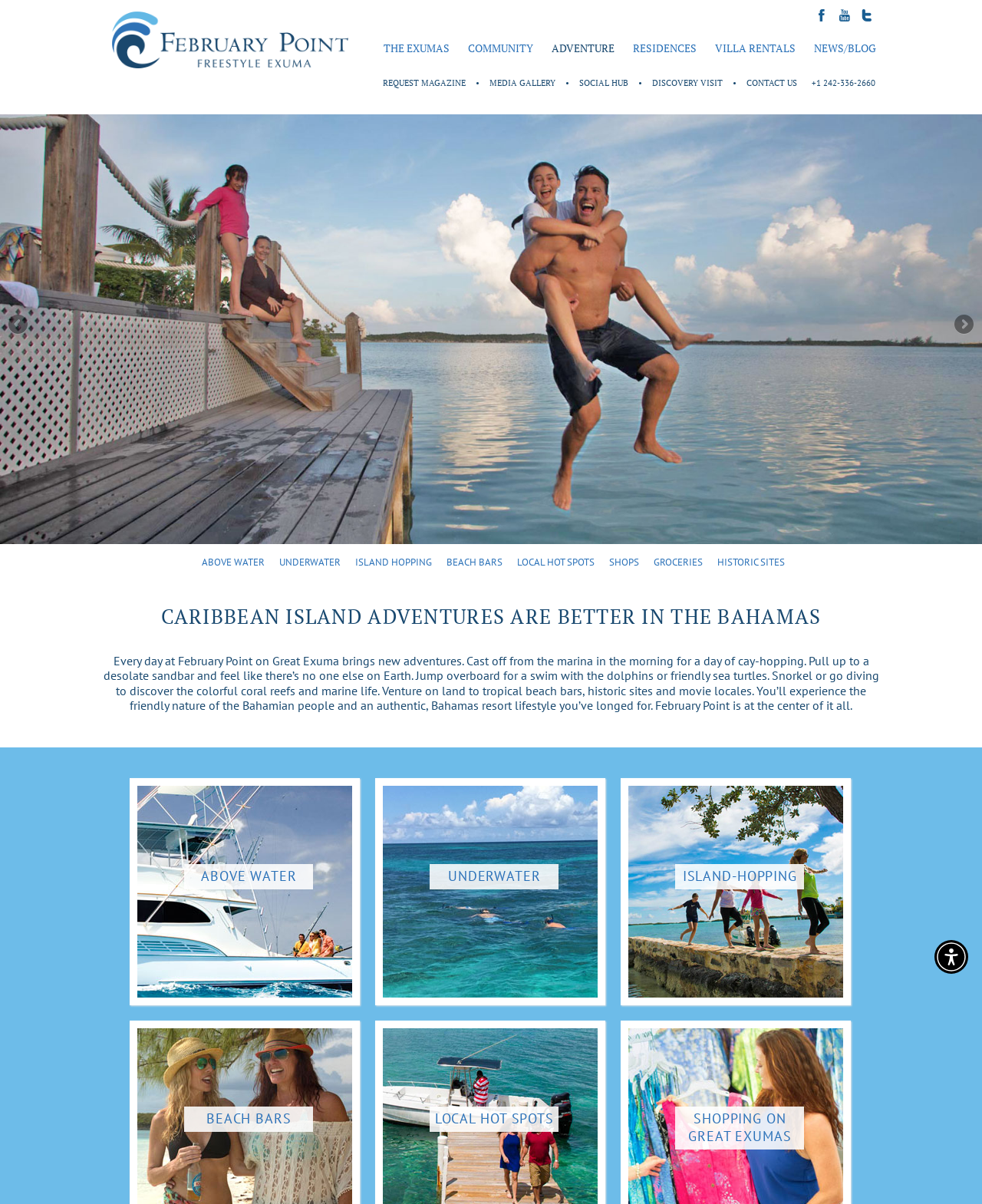Provide the bounding box coordinates in the format (top-left x, top-left y, bottom-right x, bottom-right y). All values are floating point numbers between 0 and 1. Determine the bounding box coordinate of the UI element described as: Beach Bars

[0.454, 0.462, 0.511, 0.472]